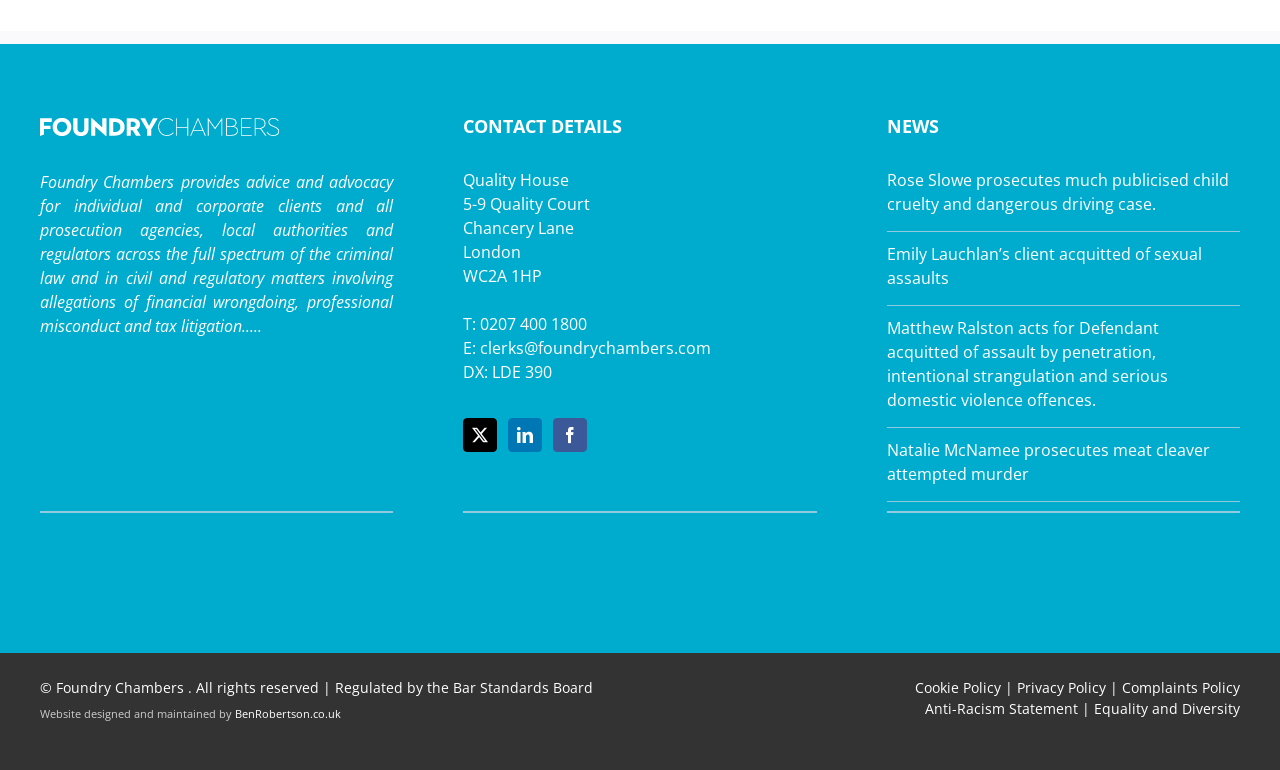Please determine the bounding box coordinates of the element to click on in order to accomplish the following task: "Read news about Rose Slowe's prosecution case". Ensure the coordinates are four float numbers ranging from 0 to 1, i.e., [left, top, right, bottom].

[0.693, 0.218, 0.961, 0.28]